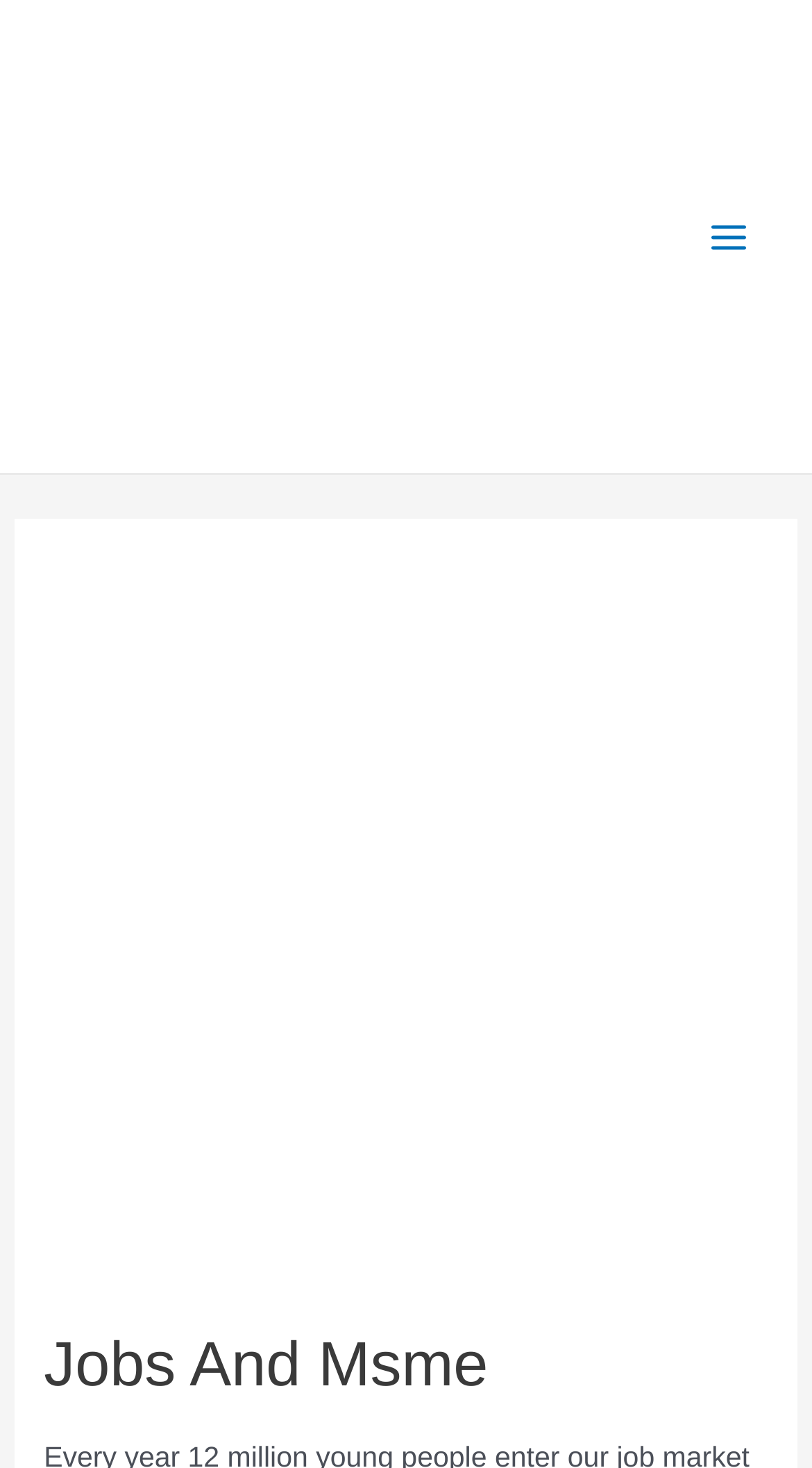Summarize the webpage in an elaborate manner.

The webpage is about Rahul Jogi, specifically focusing on jobs and MSME (Micro, Small, and Medium Enterprises). At the top-left corner, there is a link and an image, both labeled as "Rahul Jogi", which likely serve as a logo or profile picture. 

On the top-right corner, there is a button labeled "Main Menu" that is not expanded. Next to the button, there is a small image, but its purpose is unclear due to the lack of a description.

Below the top section, there is a large header that spans almost the entire width of the page. Within this header, there is another image of "Rahul Jogi" and a heading that reads "Jobs And Msme". This heading is positioned at the bottom of the header section.

The webpage's content is likely related to the topic of jobs and MSME, as hinted by the meta description, which mentions that 12 million young people enter the job market every year searching for a livelihood. However, the exact content or articles are not explicitly described in the provided accessibility tree.